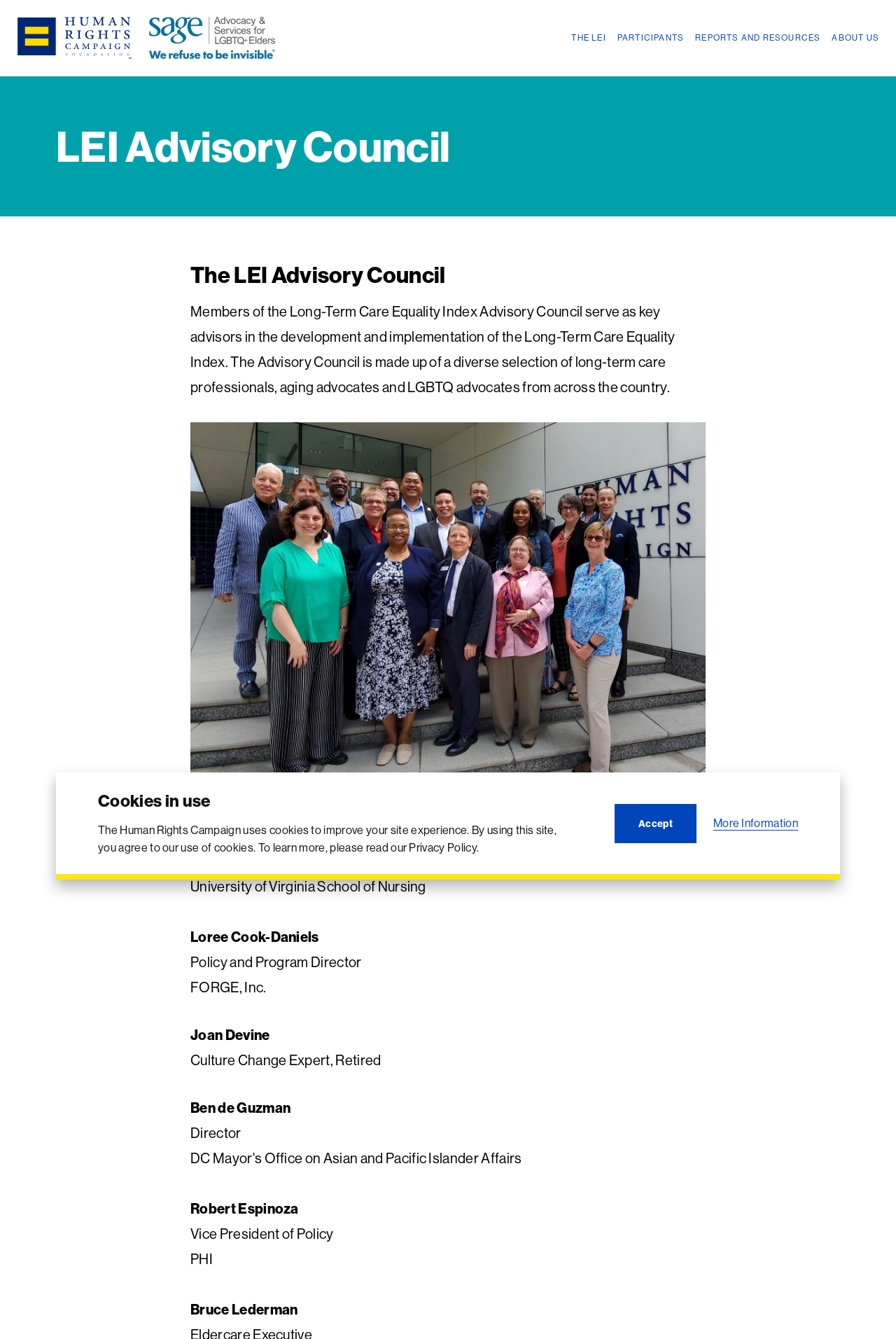Provide the bounding box coordinates for the UI element that is described by this text: "Human Rights Campaign Foundation". The coordinates should be in the form of four float numbers between 0 and 1: [left, top, right, bottom].

[0.019, 0.013, 0.148, 0.044]